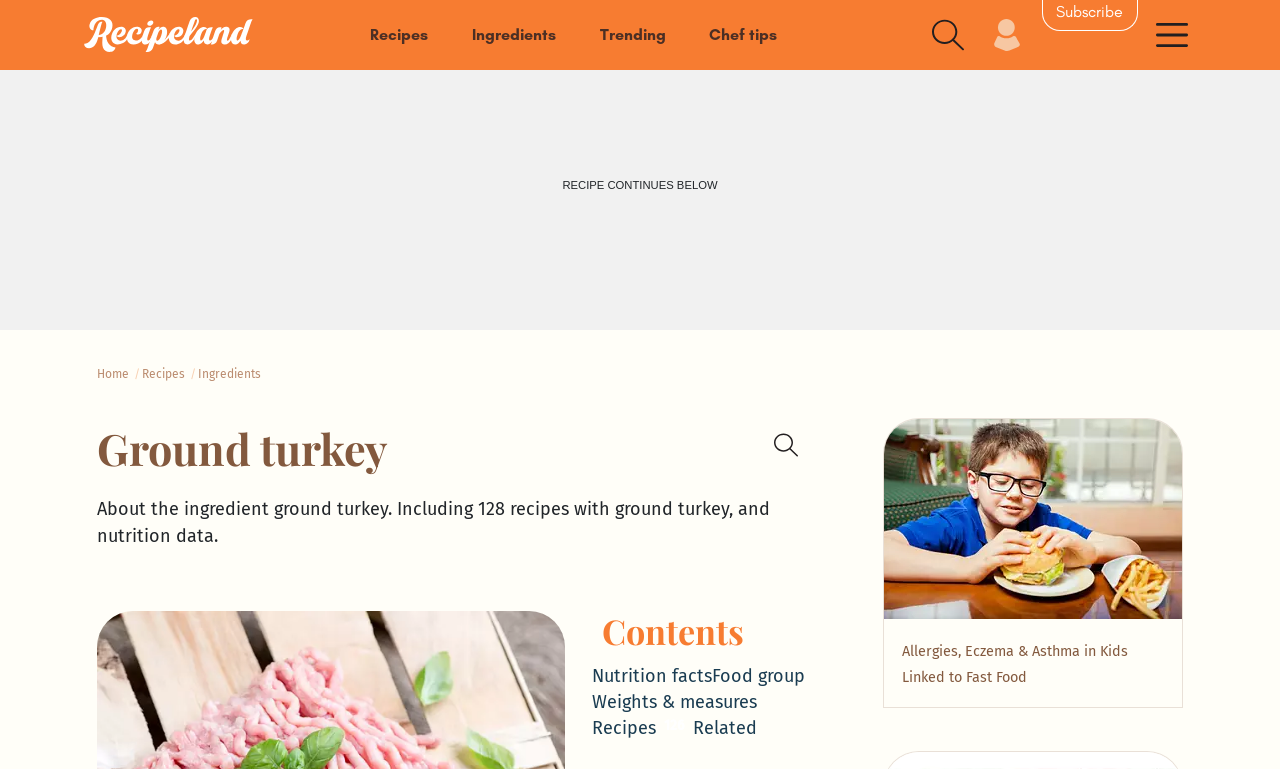How many navigation links are available at the top of the webpage?
Refer to the image and answer the question using a single word or phrase.

5